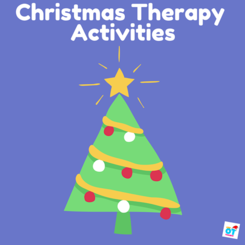What is the theme of the artwork?
Please ensure your answer is as detailed and informative as possible.

The theme of the artwork is fun and creativity because the caption emphasizes the theme of fun and creativity during the Christmas season, and the artwork is designed to engage children and families in enjoyable holiday-themed activities.